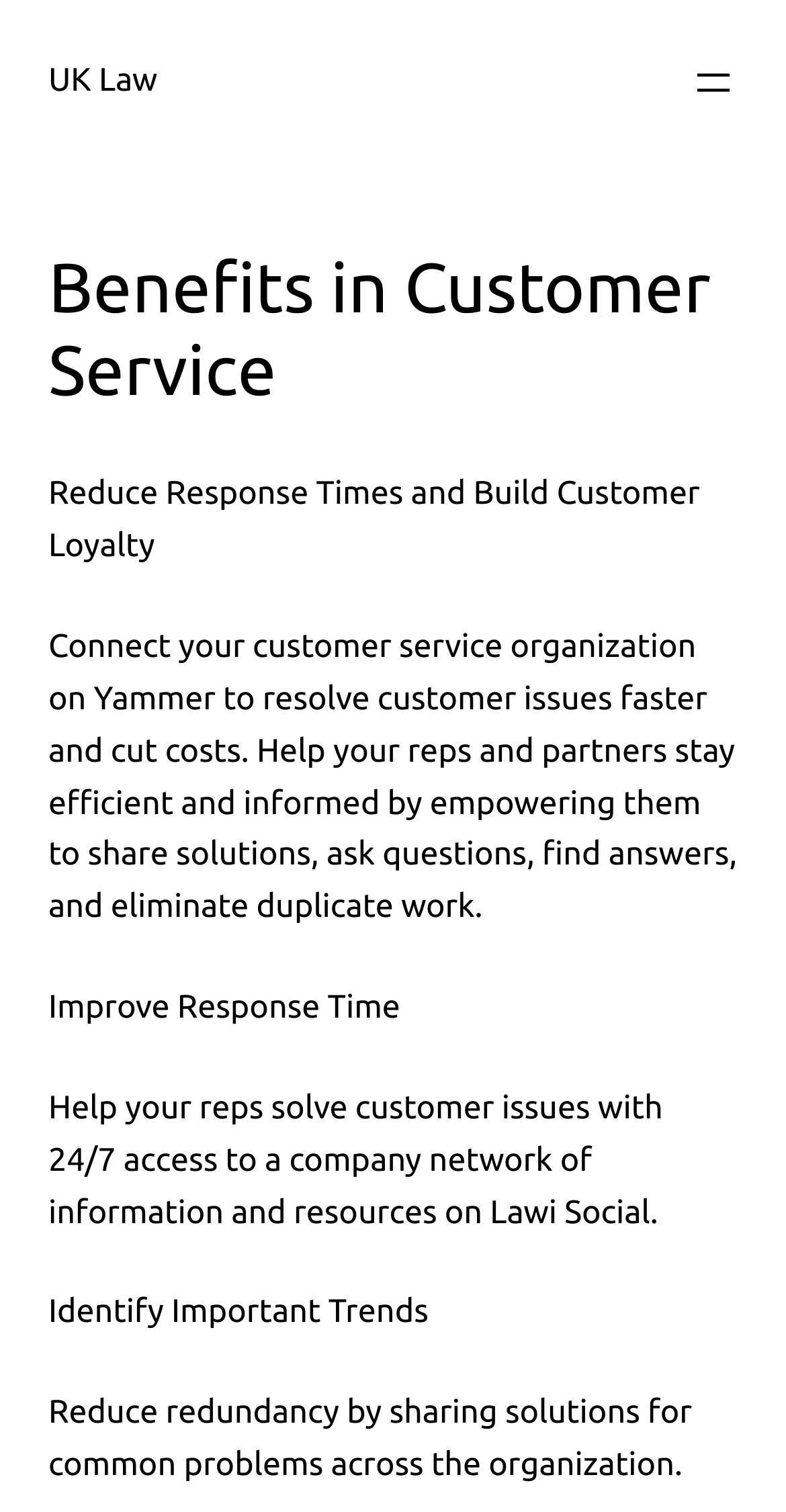Give a short answer to this question using one word or a phrase:
What is the location of the 'Open menu' button?

Top right